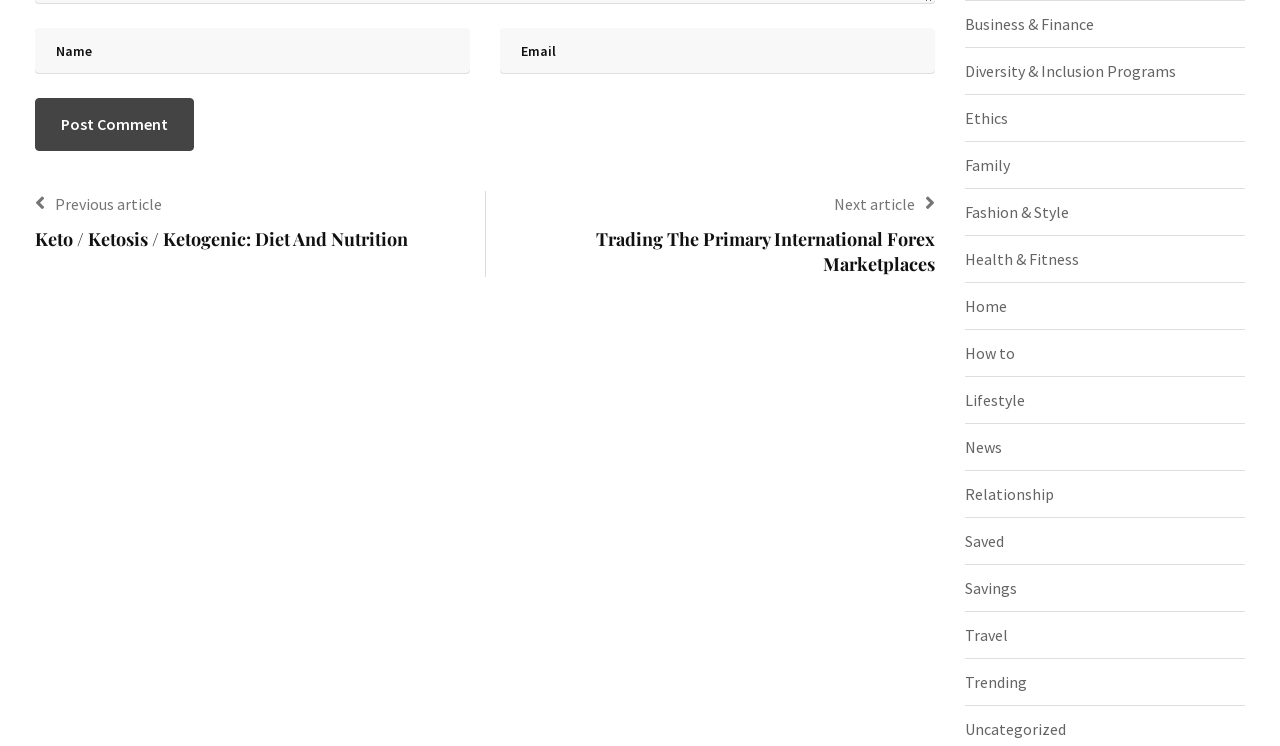Locate the bounding box coordinates of the clickable area needed to fulfill the instruction: "Click on 'OUR PICKS'".

None